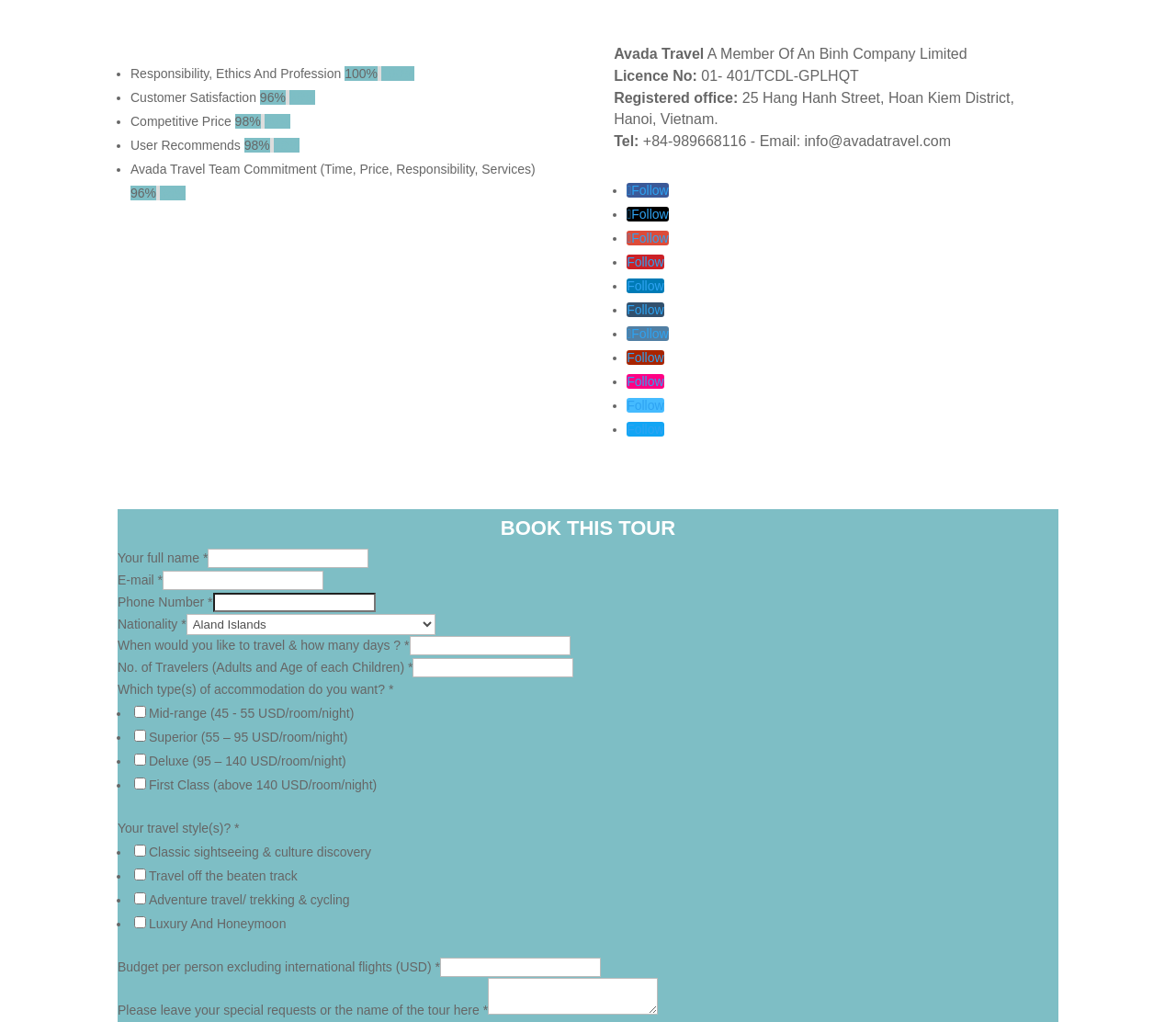Identify the bounding box coordinates of the region that should be clicked to execute the following instruction: "Click on the link to visit the IT Brief site".

None